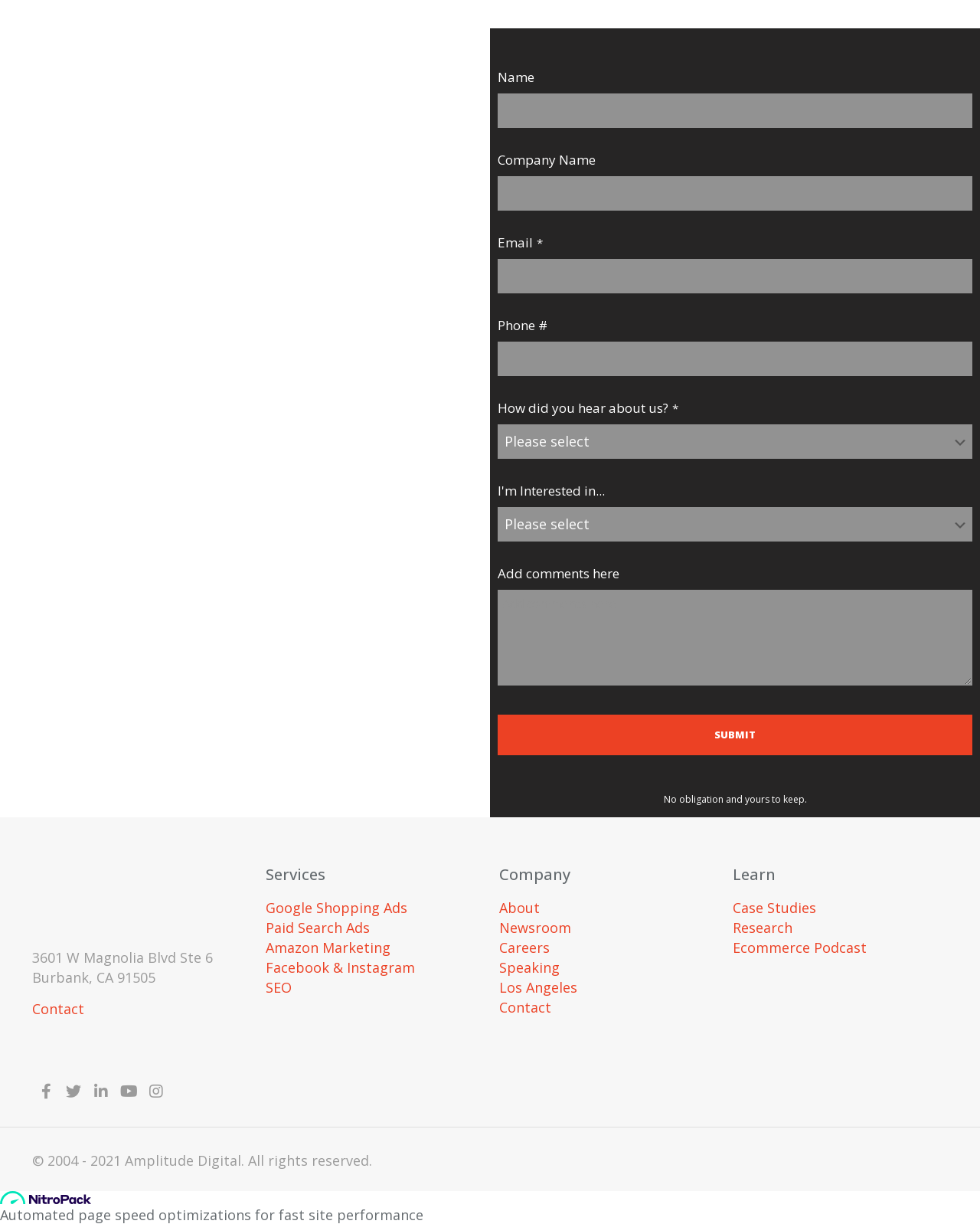Please provide the bounding box coordinates for the element that needs to be clicked to perform the following instruction: "Click the SUBMIT button". The coordinates should be given as four float numbers between 0 and 1, i.e., [left, top, right, bottom].

[0.508, 0.584, 0.992, 0.617]